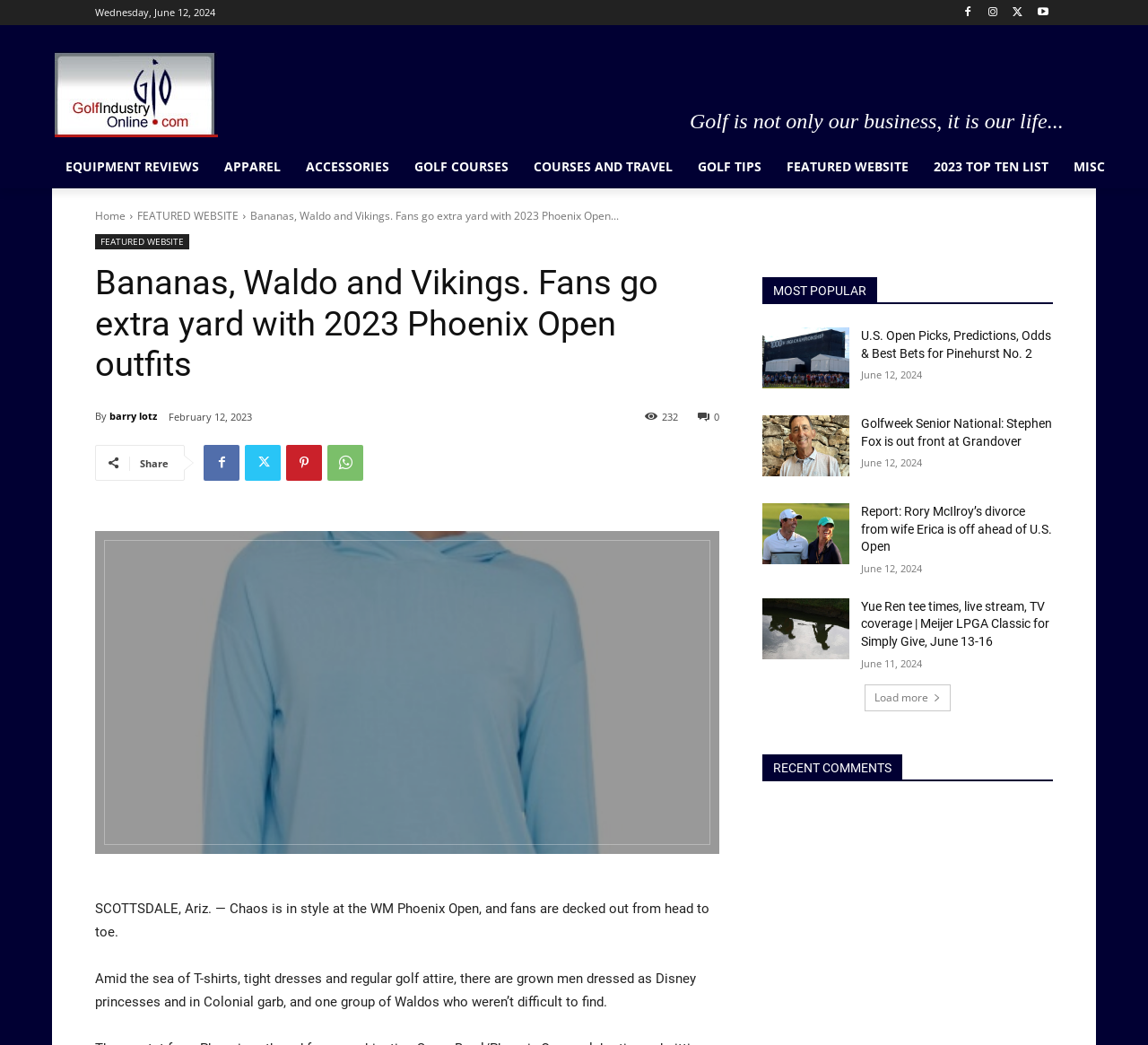Determine the title of the webpage and give its text content.

Bananas, Waldo and Vikings. Fans go extra yard with 2023 Phoenix Open outfits